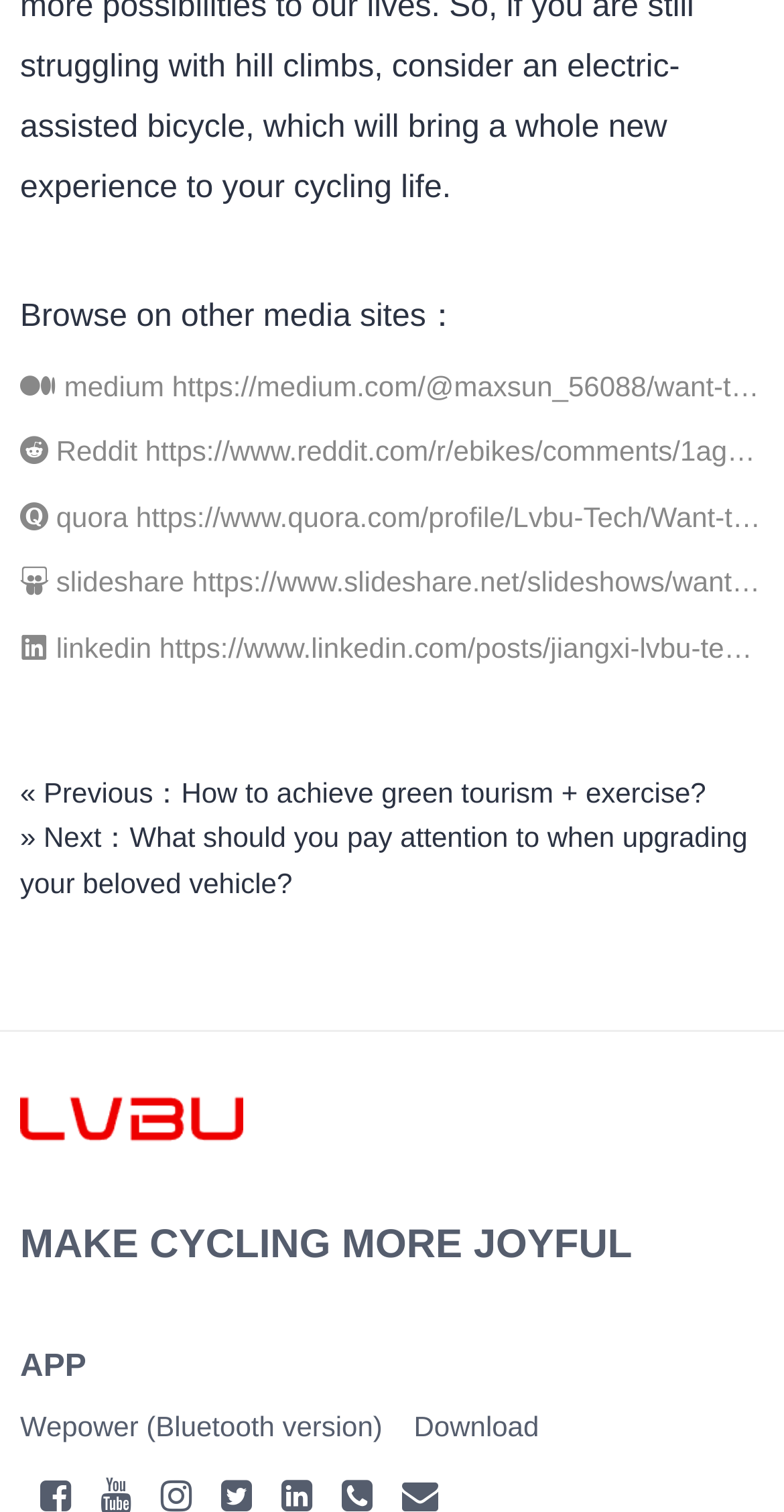What is the text above the image?
Refer to the screenshot and respond with a concise word or phrase.

MAKE CYCLING MORE JOYFUL